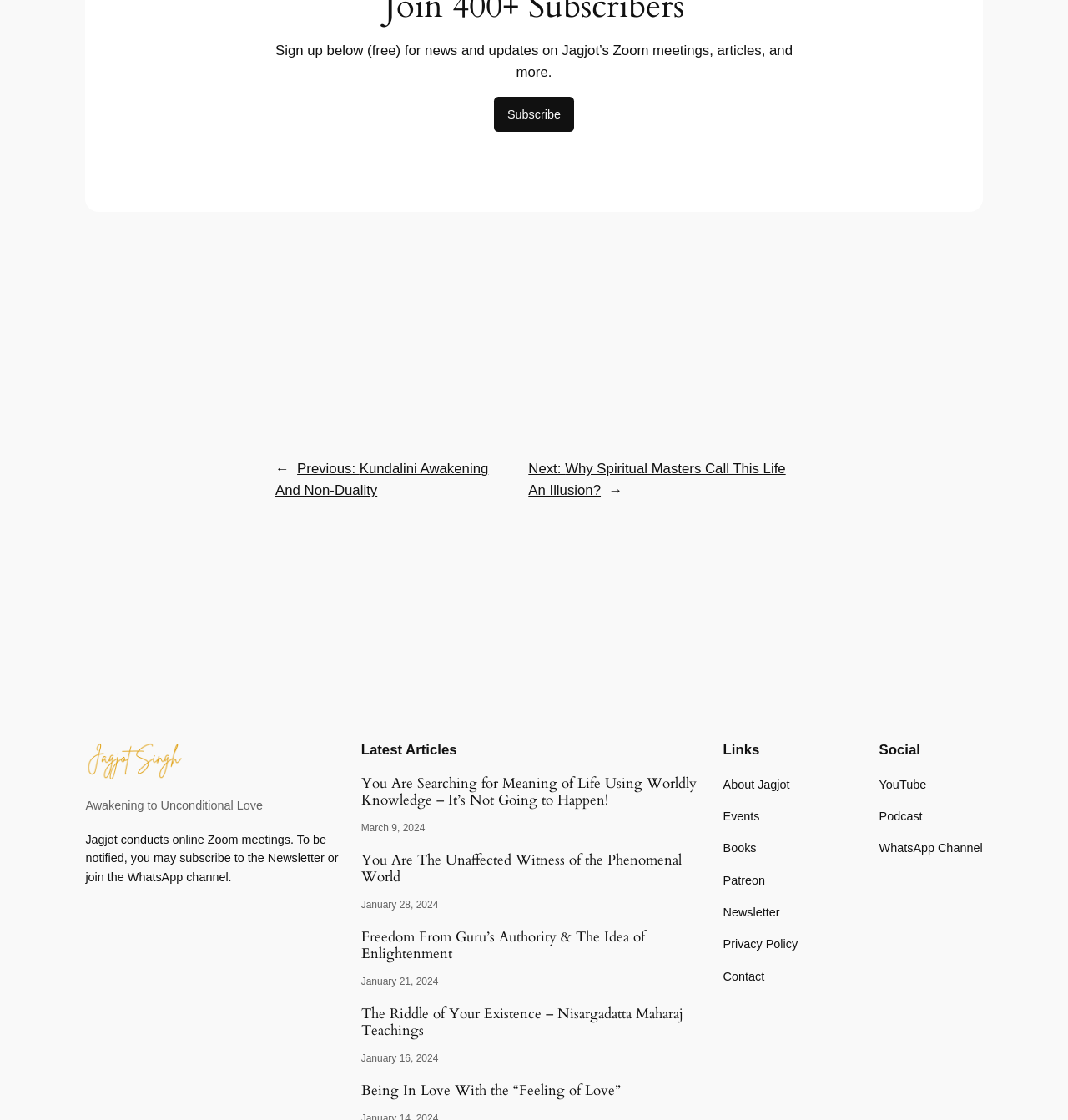Find the bounding box coordinates corresponding to the UI element with the description: "Privacy Policy". The coordinates should be formatted as [left, top, right, bottom], with values as floats between 0 and 1.

[0.677, 0.835, 0.747, 0.851]